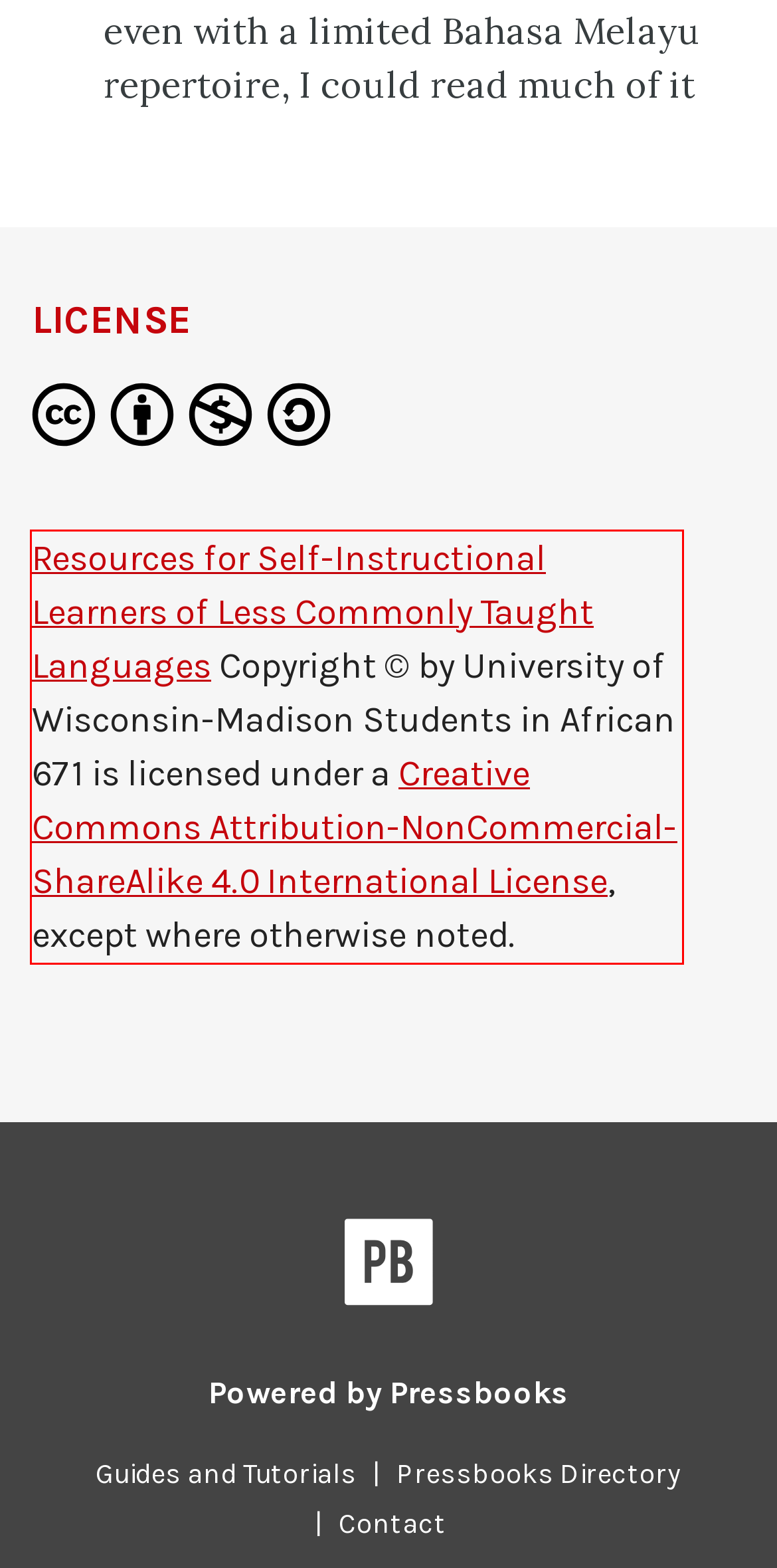Please examine the webpage screenshot and extract the text within the red bounding box using OCR.

Resources for Self-Instructional Learners of Less Commonly Taught Languages Copyright © by University of Wisconsin-Madison Students in African 671 is licensed under a Creative Commons Attribution-NonCommercial-ShareAlike 4.0 International License, except where otherwise noted.